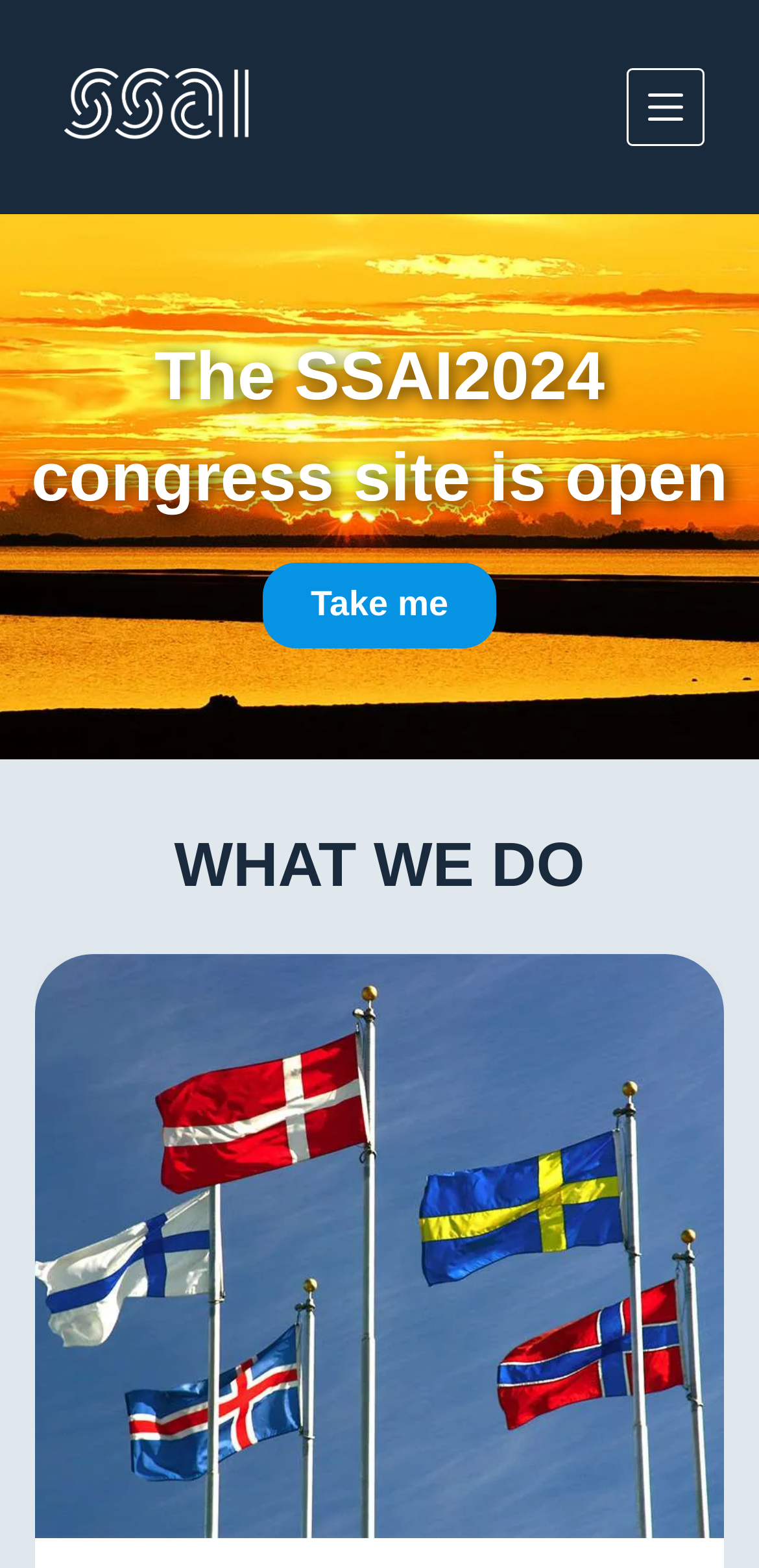Provide a one-word or brief phrase answer to the question:
What is the purpose of the 'Take me' link?

To navigate to the congress site